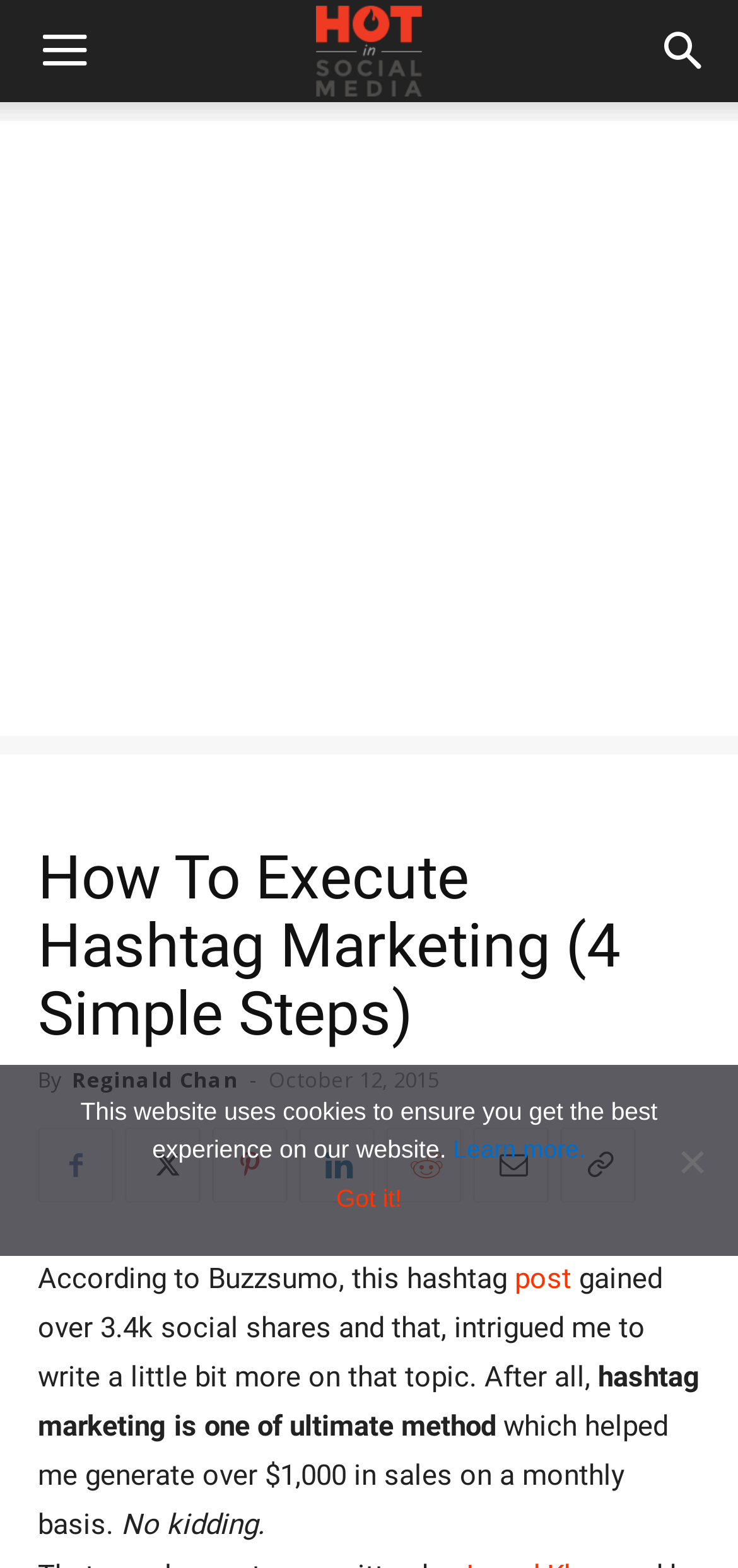Could you locate the bounding box coordinates for the section that should be clicked to accomplish this task: "Learn more about the author".

[0.697, 0.805, 0.774, 0.826]